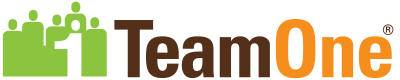Explain the image with as much detail as possible.

The image features the logo of "TeamOne," a company that specializes in connecting individuals with forklift job opportunities. The logo showcases a vibrant design, highlighting the word "Team" in green, which emphasizes collaboration and unity, and "One" in orange, symbolizing energy and enthusiasm. The characters depicted in the logo suggest a partnership, enhancing the brand's commitment to teamwork and community in the workforce. This branding reflects TeamOne's mission to support job seekers in finding quality forklift positions while promoting a strong sense of community within the industry.